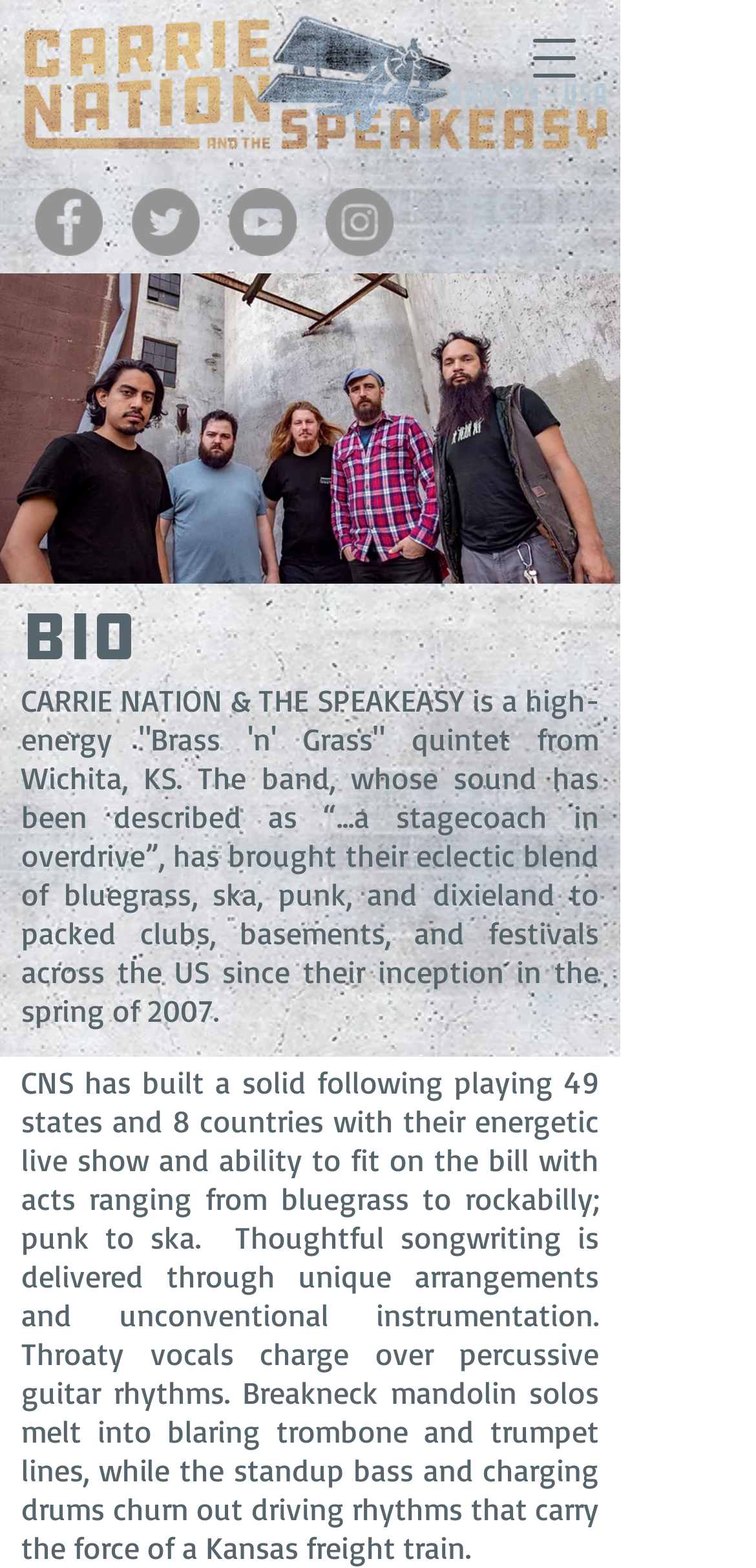Determine the bounding box coordinates for the UI element with the following description: "aria-label="Open navigation menu"". The coordinates should be four float numbers between 0 and 1, represented as [left, top, right, bottom].

[0.669, 0.006, 0.797, 0.068]